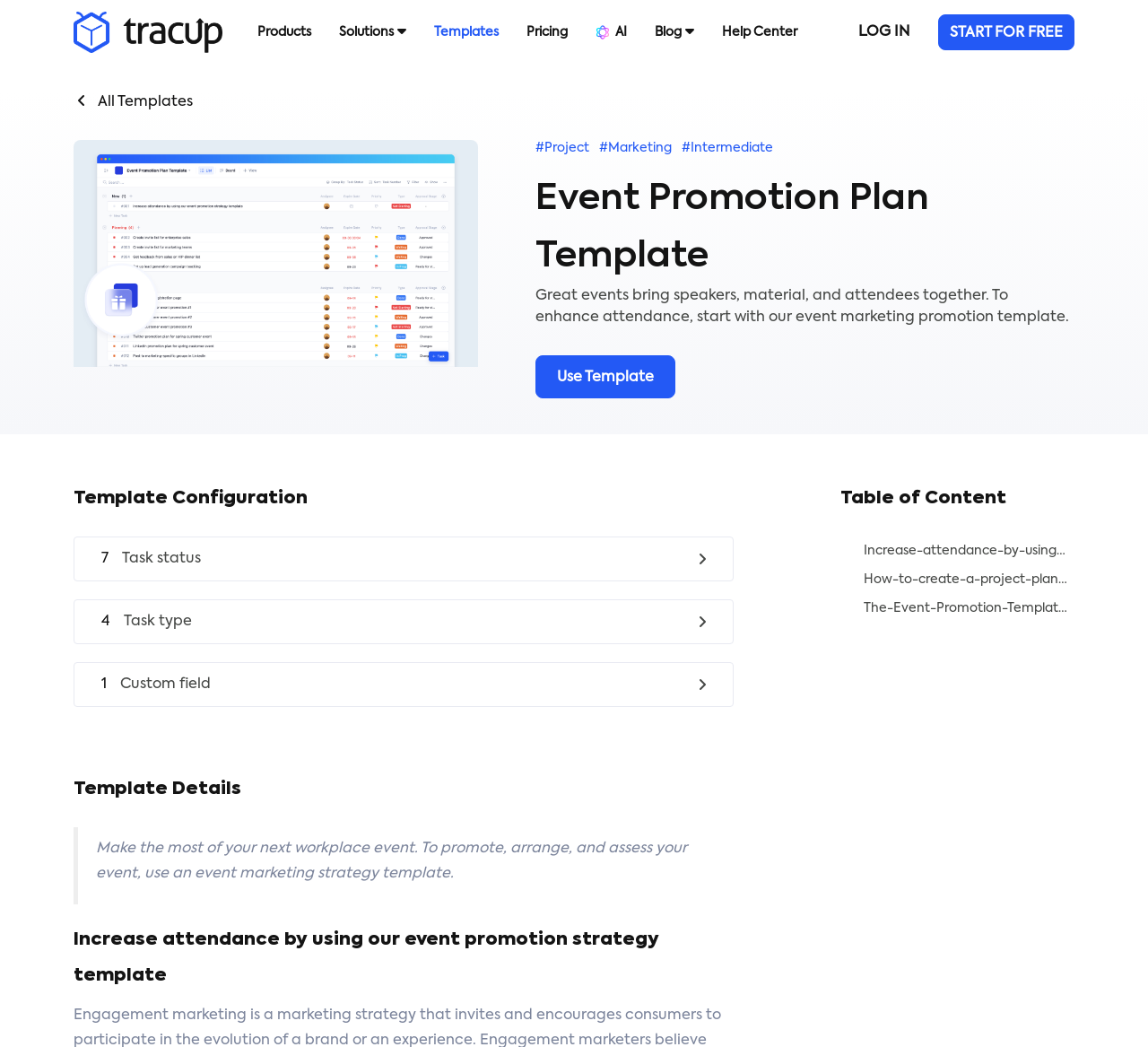Determine the bounding box for the UI element described here: "Help Center".

[0.622, 0.014, 0.7, 0.048]